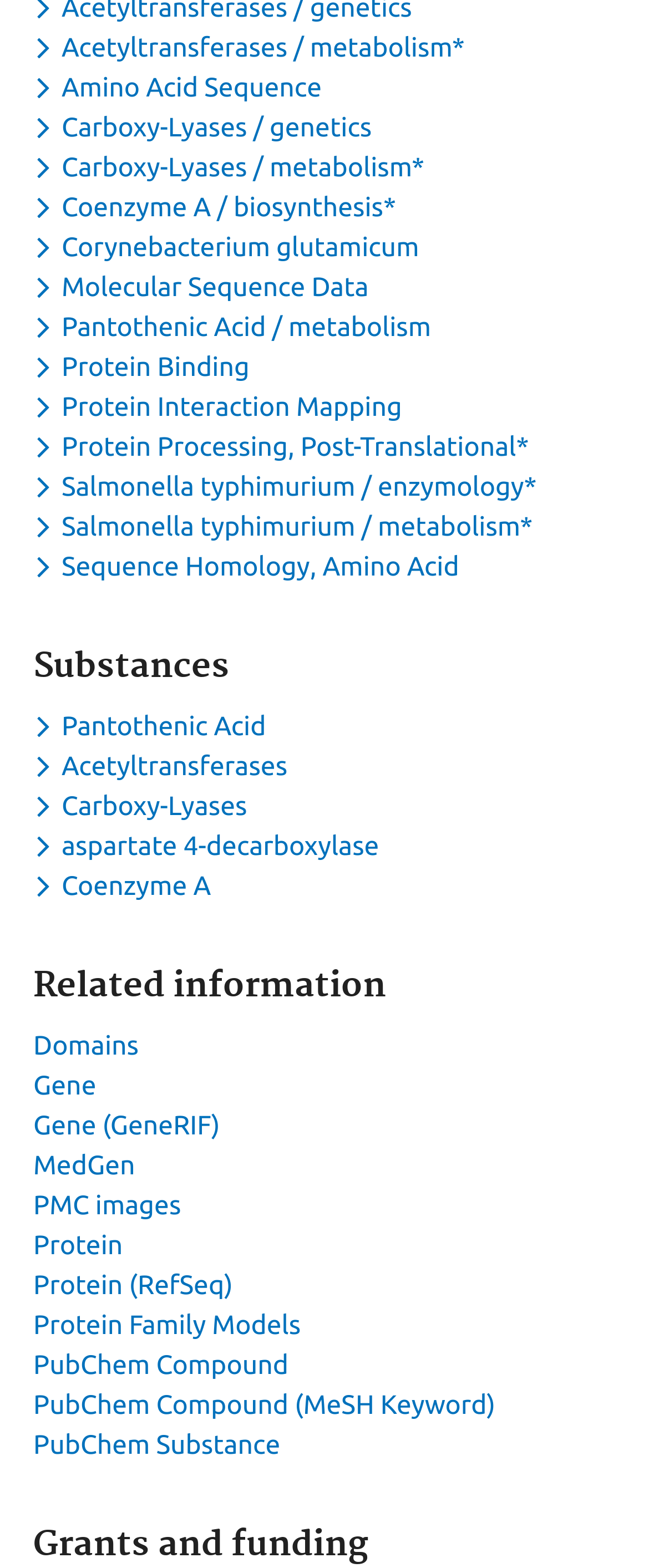Calculate the bounding box coordinates for the UI element based on the following description: "PubChem Compound (MeSH Keyword)". Ensure the coordinates are four float numbers between 0 and 1, i.e., [left, top, right, bottom].

[0.051, 0.886, 0.763, 0.905]